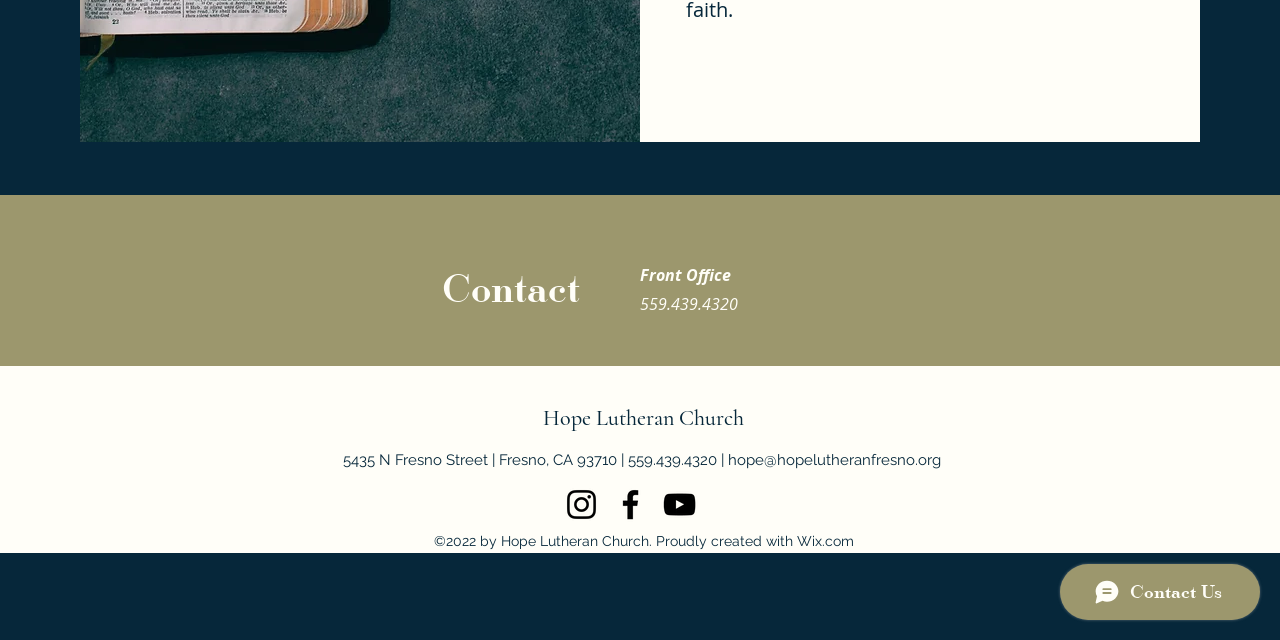Please predict the bounding box coordinates (top-left x, top-left y, bottom-right x, bottom-right y) for the UI element in the screenshot that fits the description: hope@hopelutheranfresno.org

[0.568, 0.705, 0.735, 0.733]